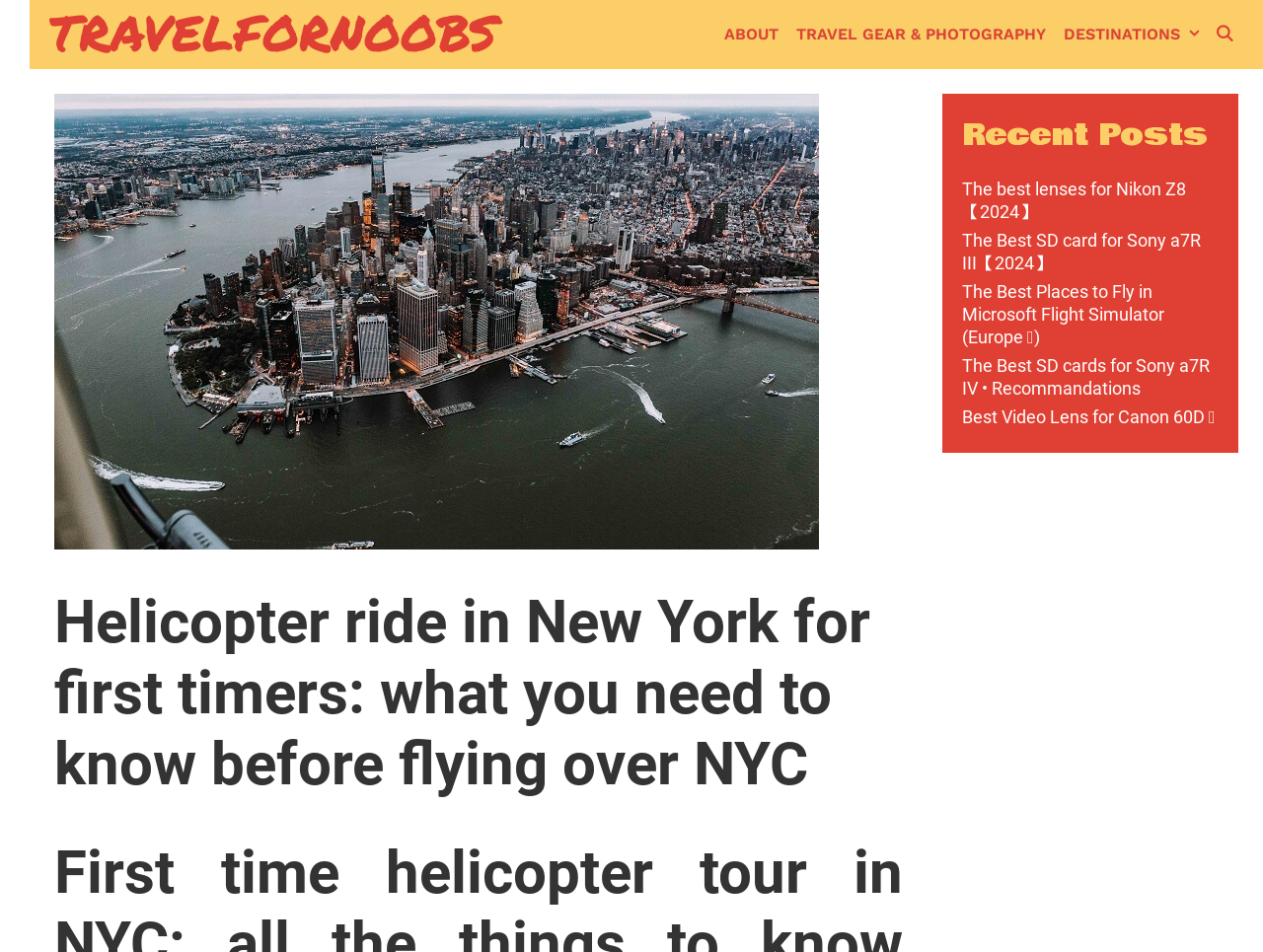How many links are in the navigation menu?
Based on the image content, provide your answer in one word or a short phrase.

4